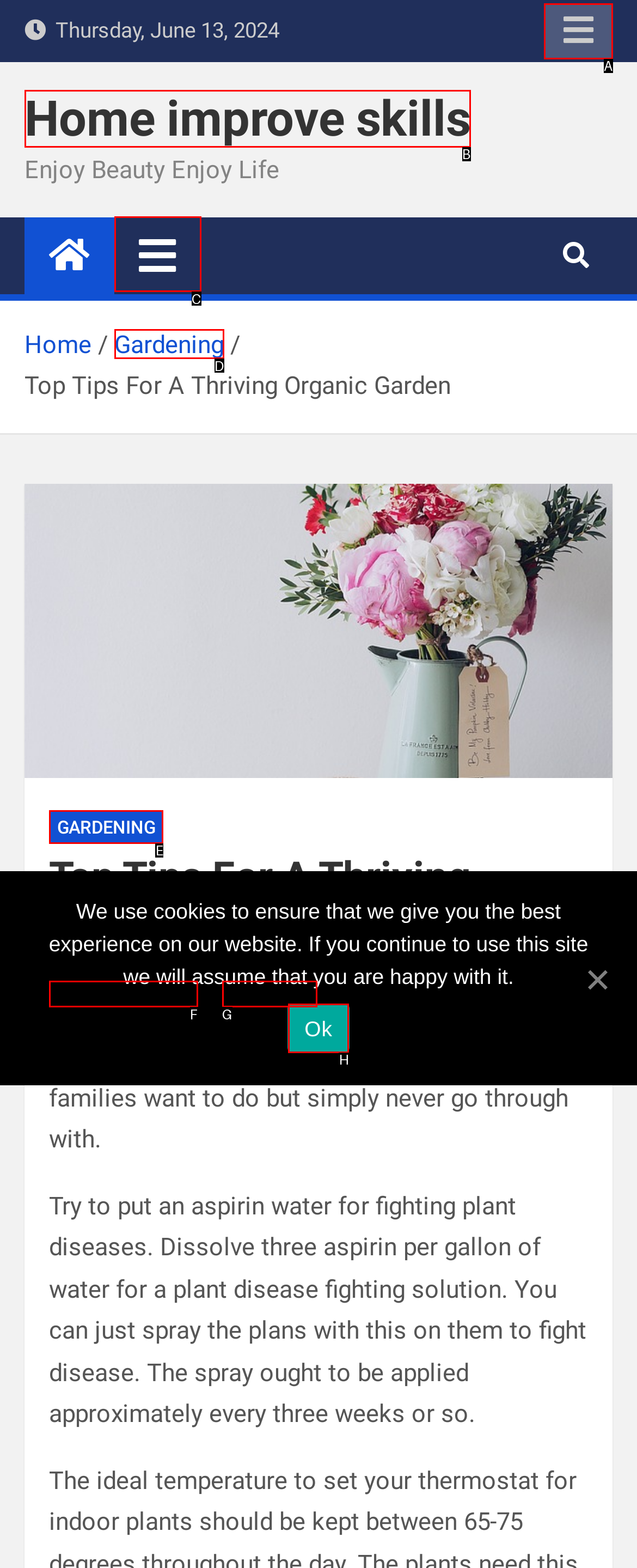Tell me which letter I should select to achieve the following goal: Click the link to view more about gardening
Answer with the corresponding letter from the provided options directly.

E